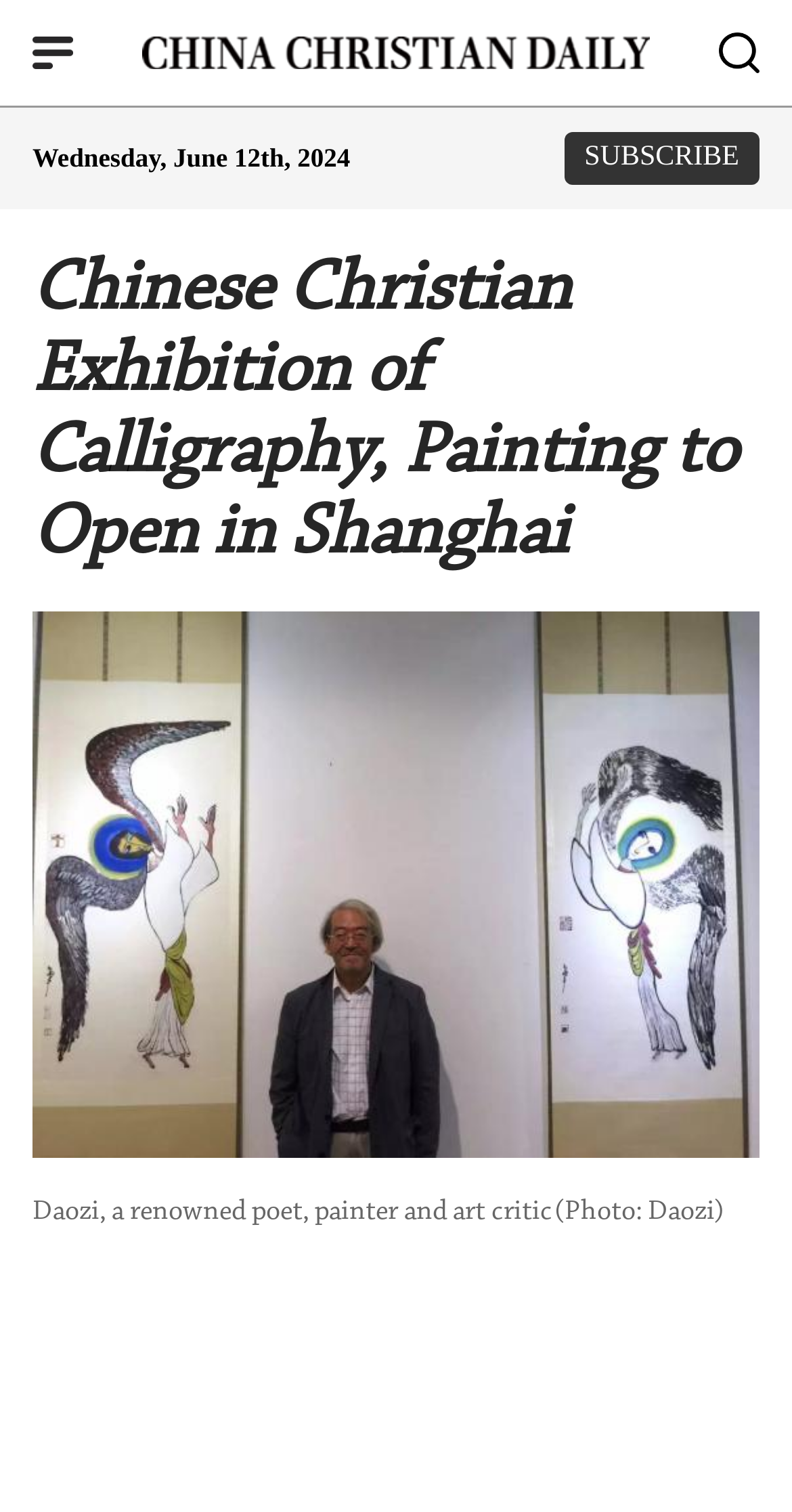What is the location of the exhibition?
Using the visual information, respond with a single word or phrase.

Shanghai